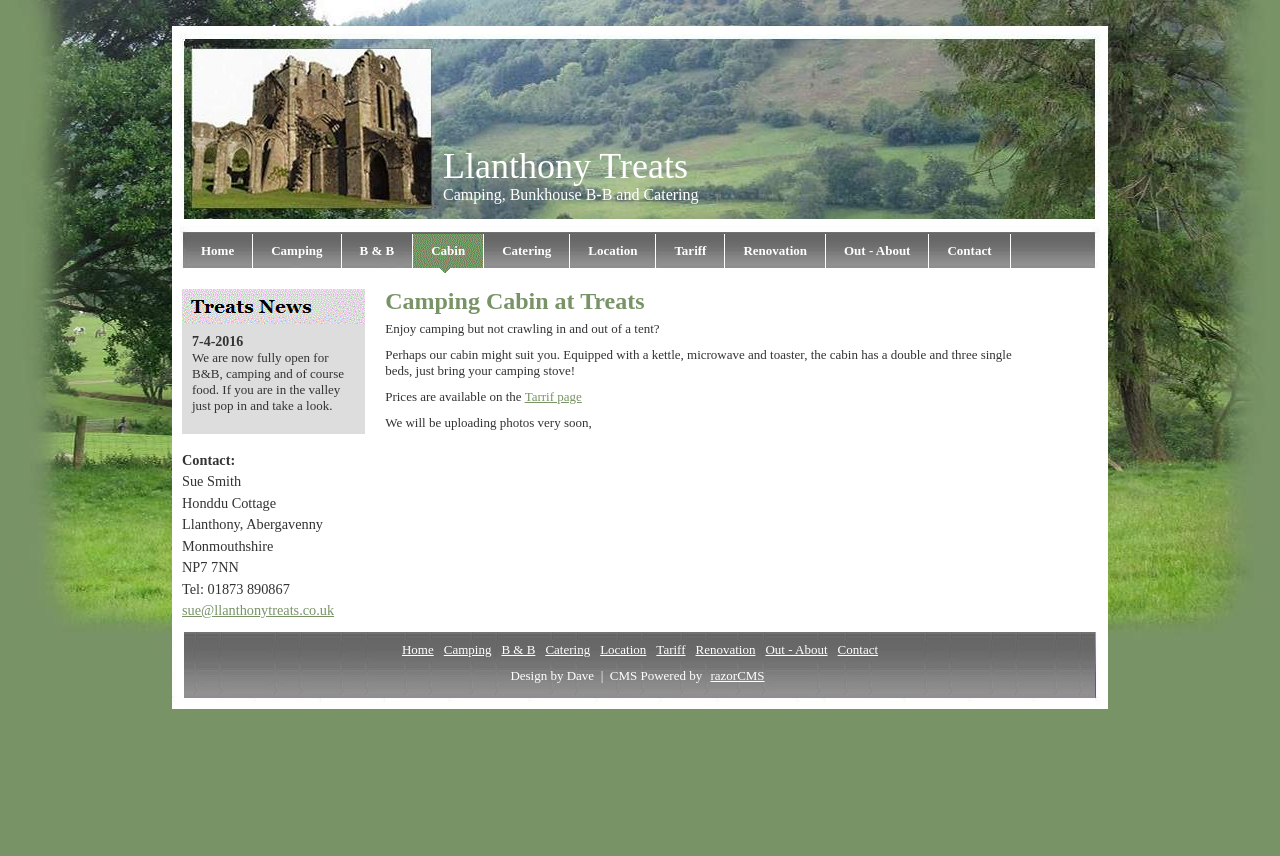What is the purpose of the cabin?
Please describe in detail the information shown in the image to answer the question.

Based on the static text element that describes the cabin, it appears that the cabin is an alternative to traditional camping, equipped with a kettle, microwave, and toaster, and can accommodate a double and three single beds.